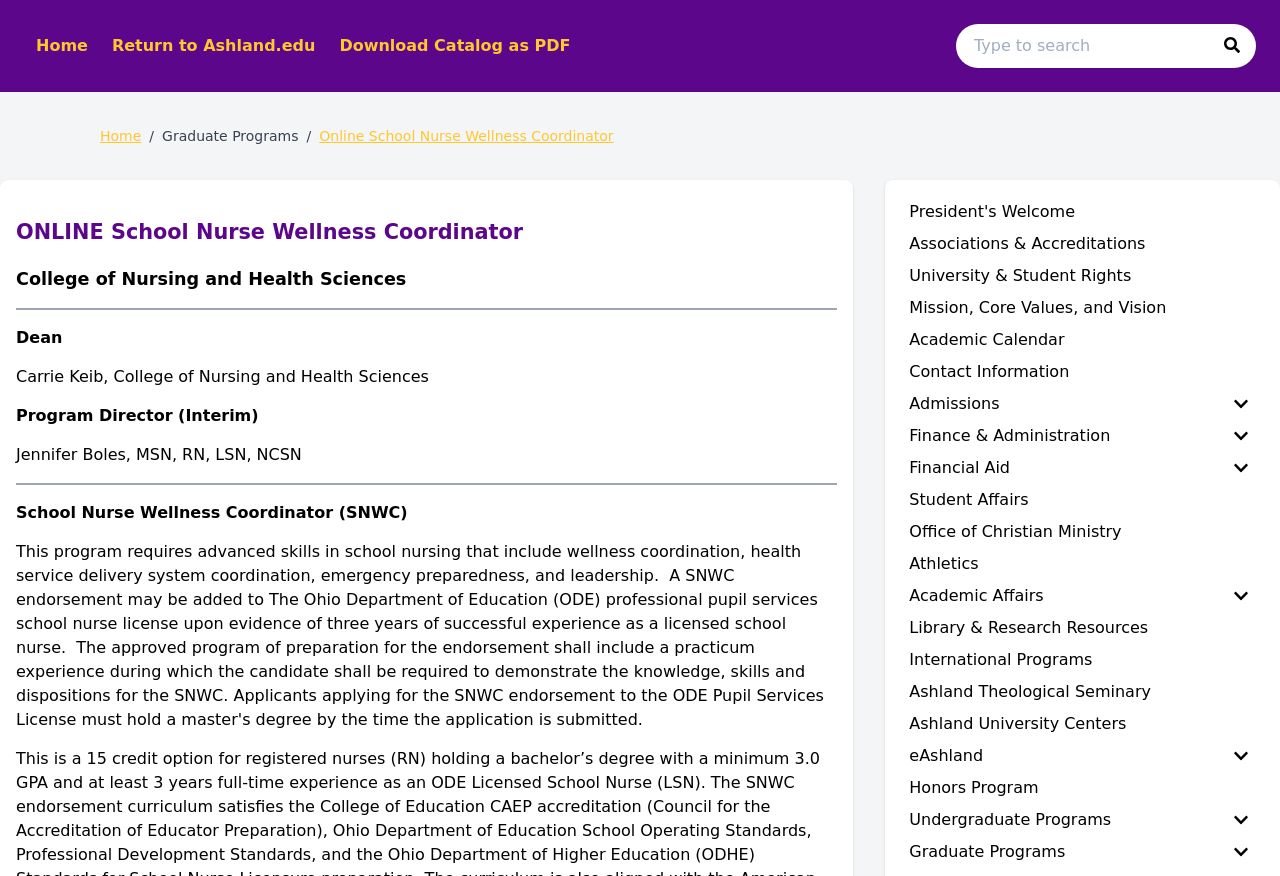What is the role of Carrie Keib? Based on the screenshot, please respond with a single word or phrase.

Dean